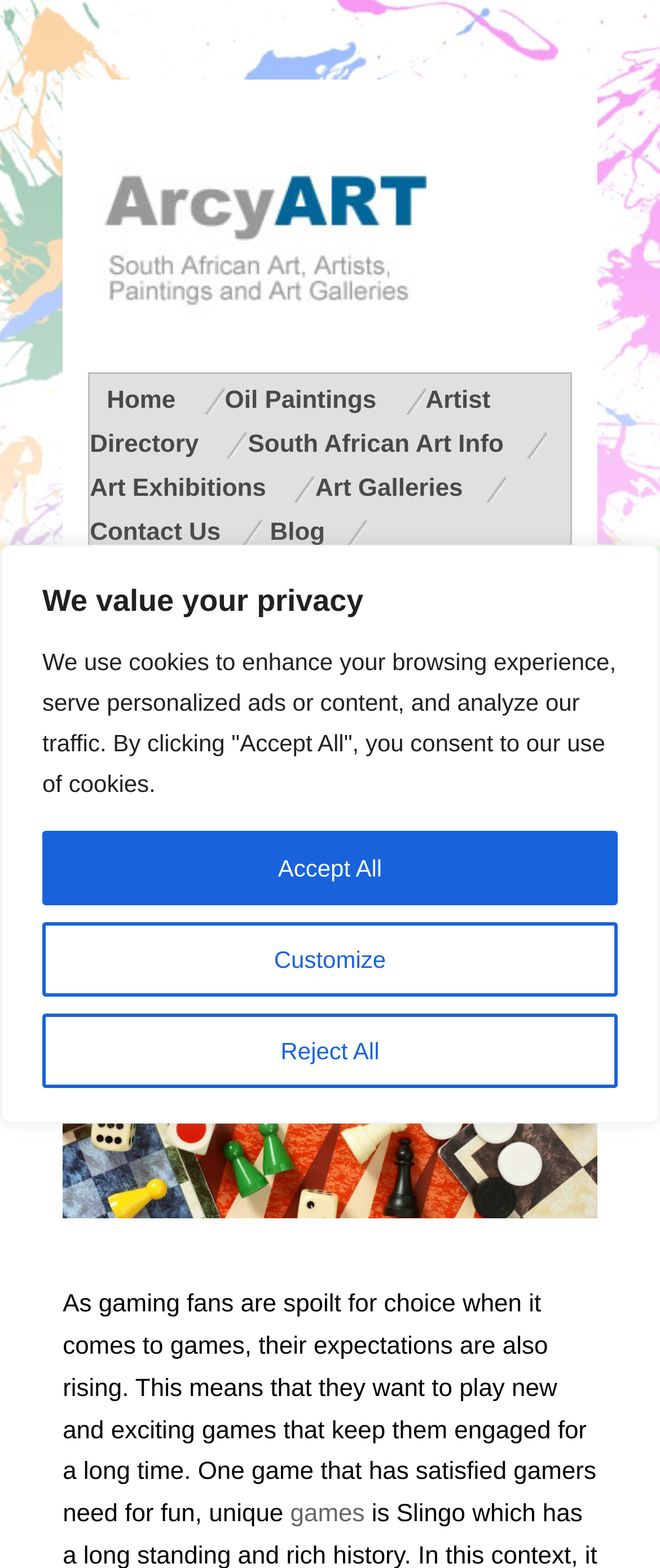Identify the bounding box coordinates for the region of the element that should be clicked to carry out the instruction: "Click the link with hashtag StayWarm". The bounding box coordinates should be four float numbers between 0 and 1, i.e., [left, top, right, bottom].

None